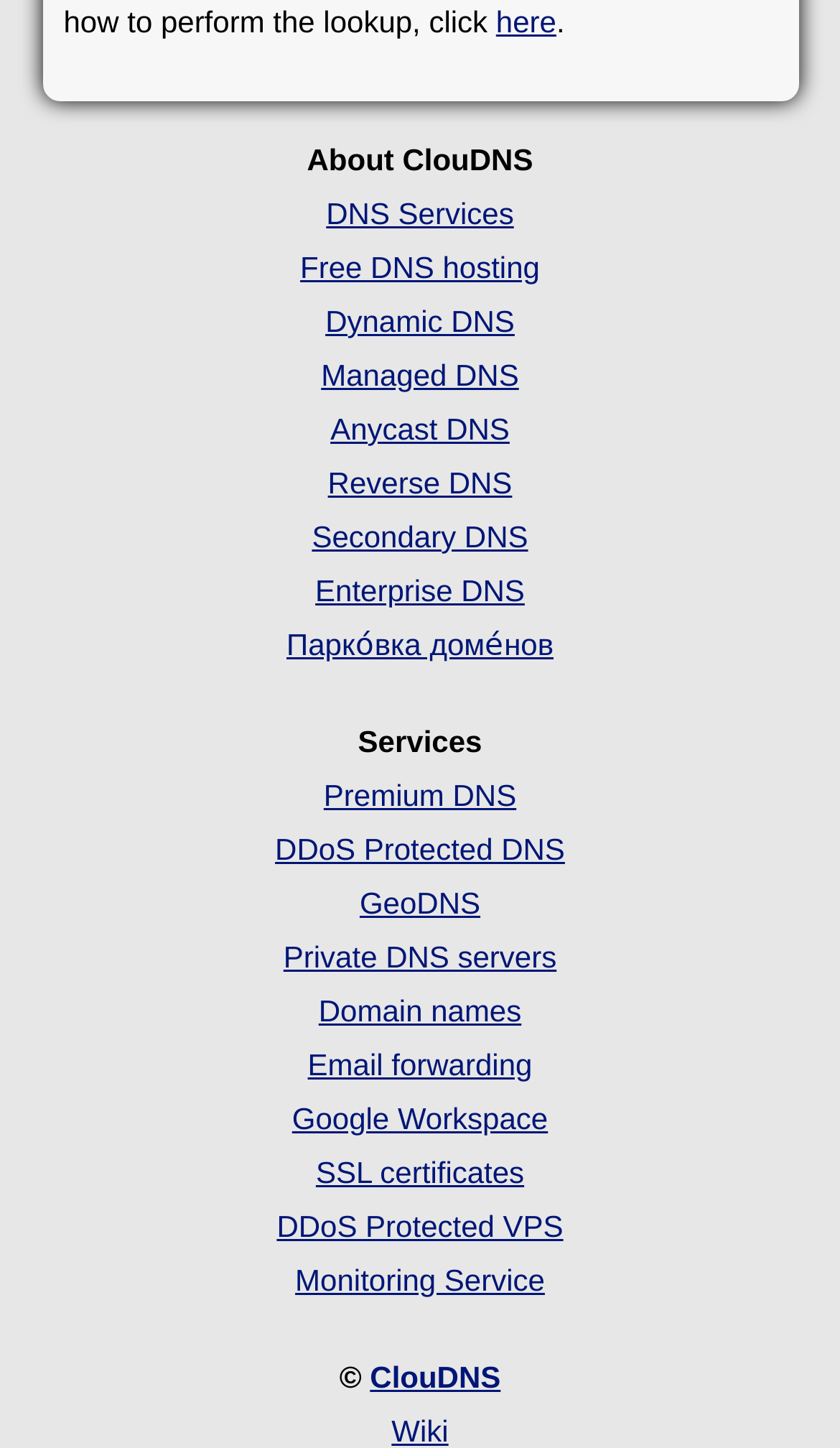Please answer the following question using a single word or phrase: 
What is the last service listed?

Monitoring Service